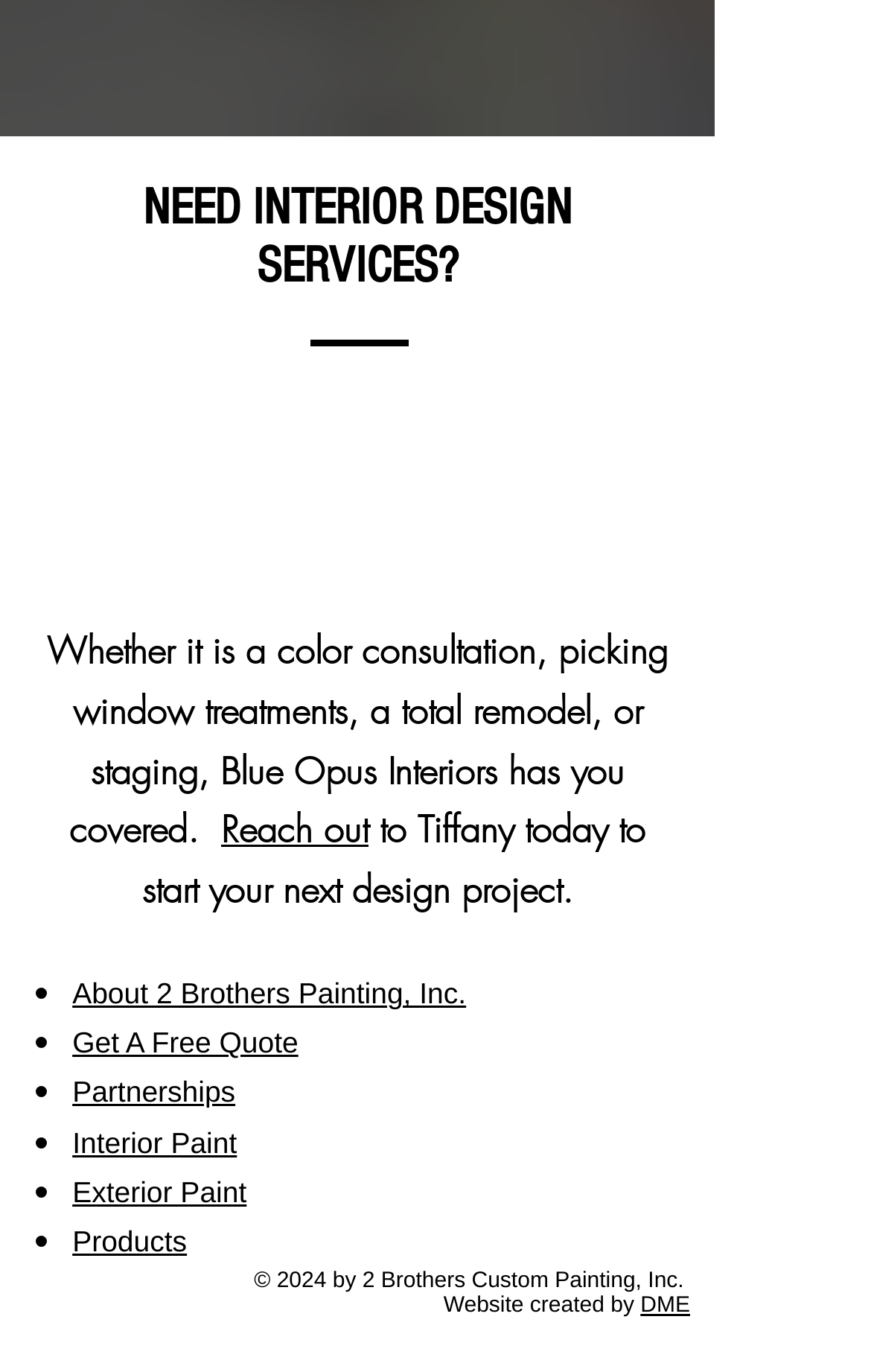Specify the bounding box coordinates of the area that needs to be clicked to achieve the following instruction: "Get a 'Free Quote'".

[0.083, 0.748, 0.342, 0.772]